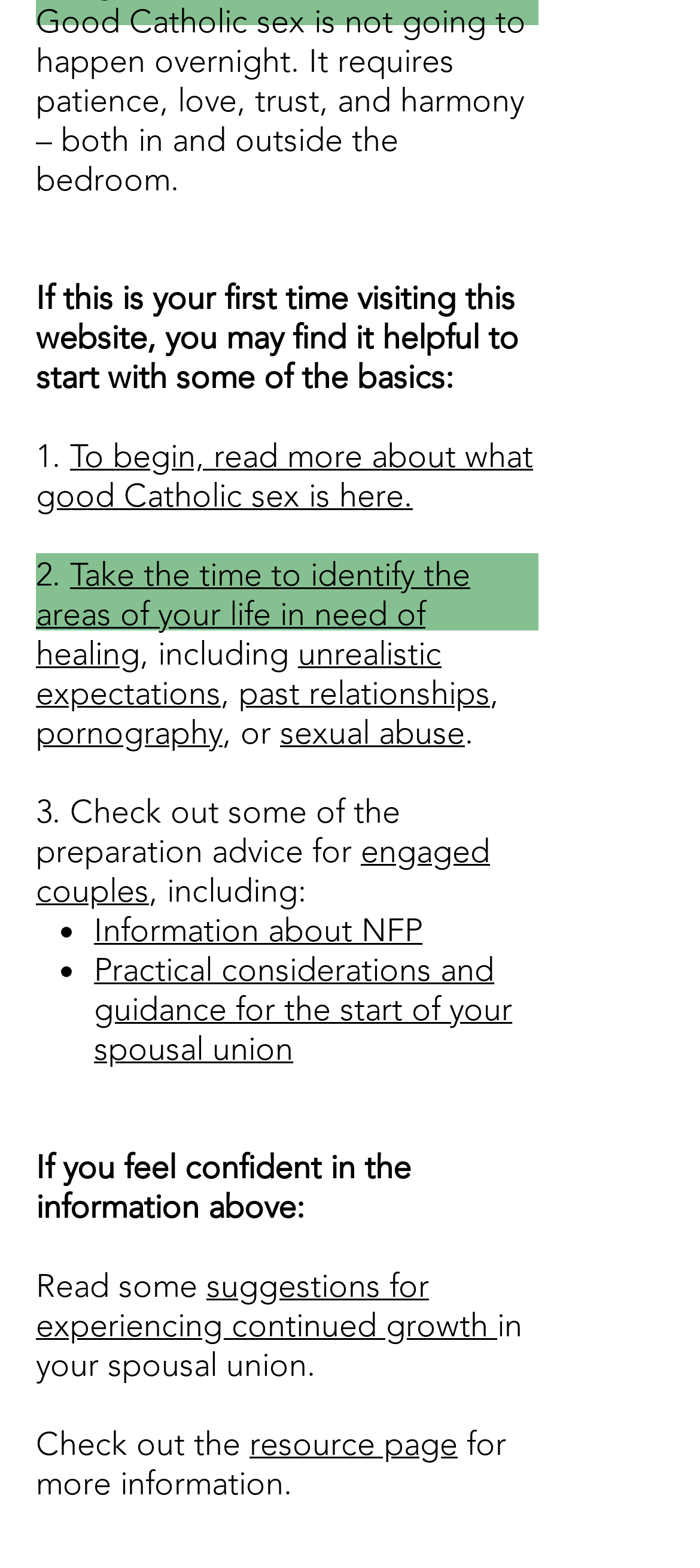Specify the bounding box coordinates of the area to click in order to execute this command: 'Visit the resource page'. The coordinates should consist of four float numbers ranging from 0 to 1, and should be formatted as [left, top, right, bottom].

[0.356, 0.908, 0.654, 0.934]